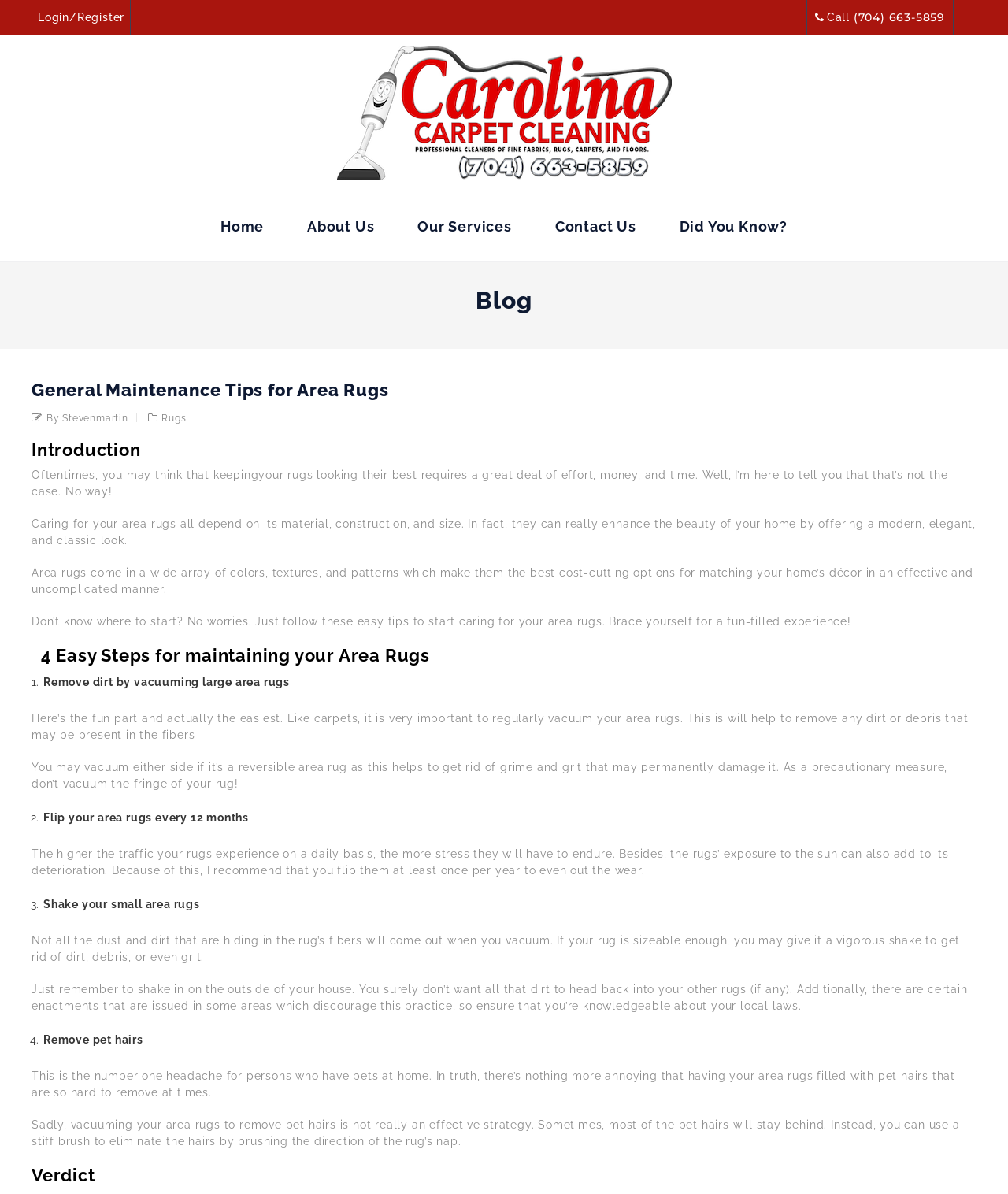What is the title of the blog post?
Give a single word or phrase as your answer by examining the image.

General Maintenance Tips for Area Rugs